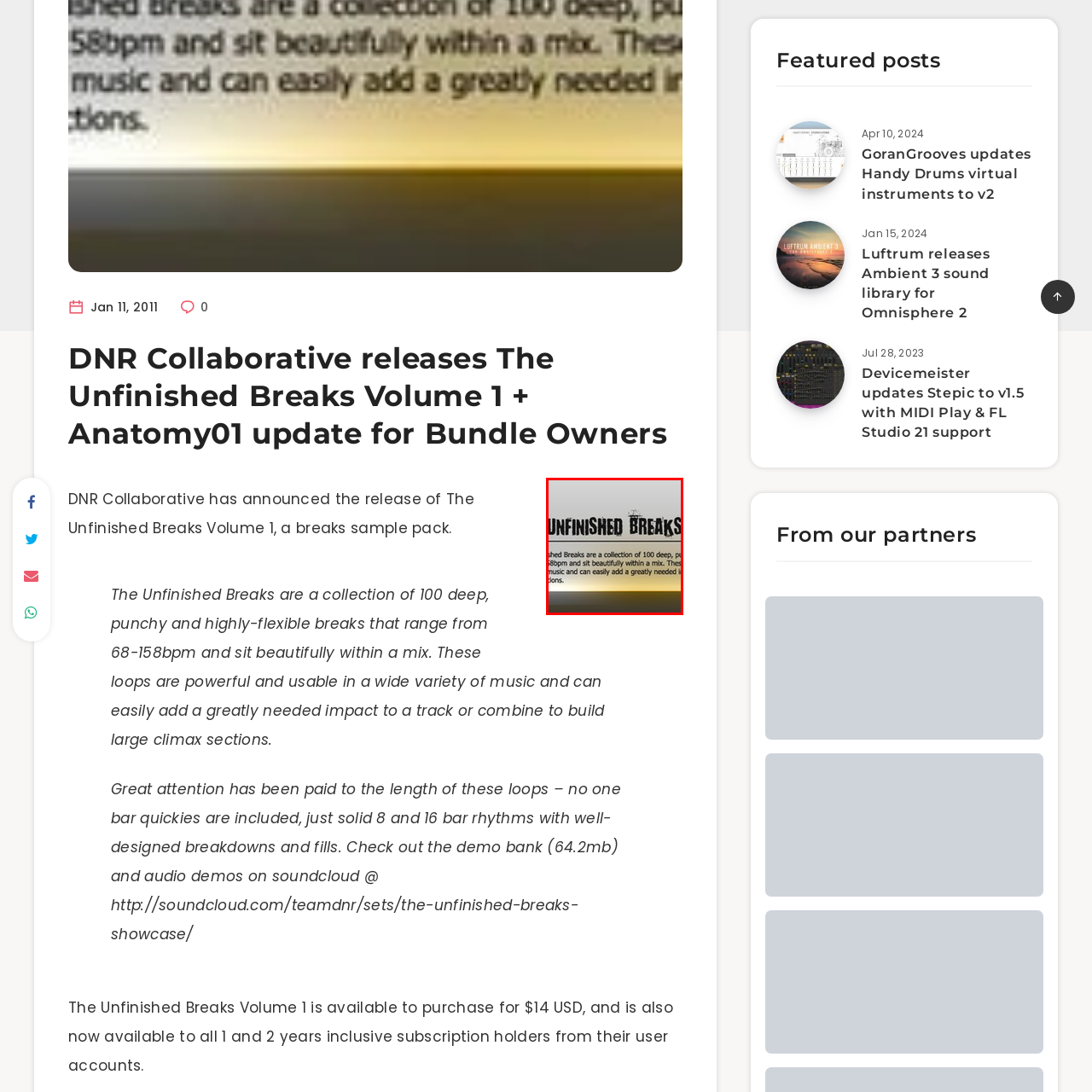Direct your attention to the zone enclosed by the orange box, Who is introducing the collection? 
Give your response in a single word or phrase.

DNR Collaborative